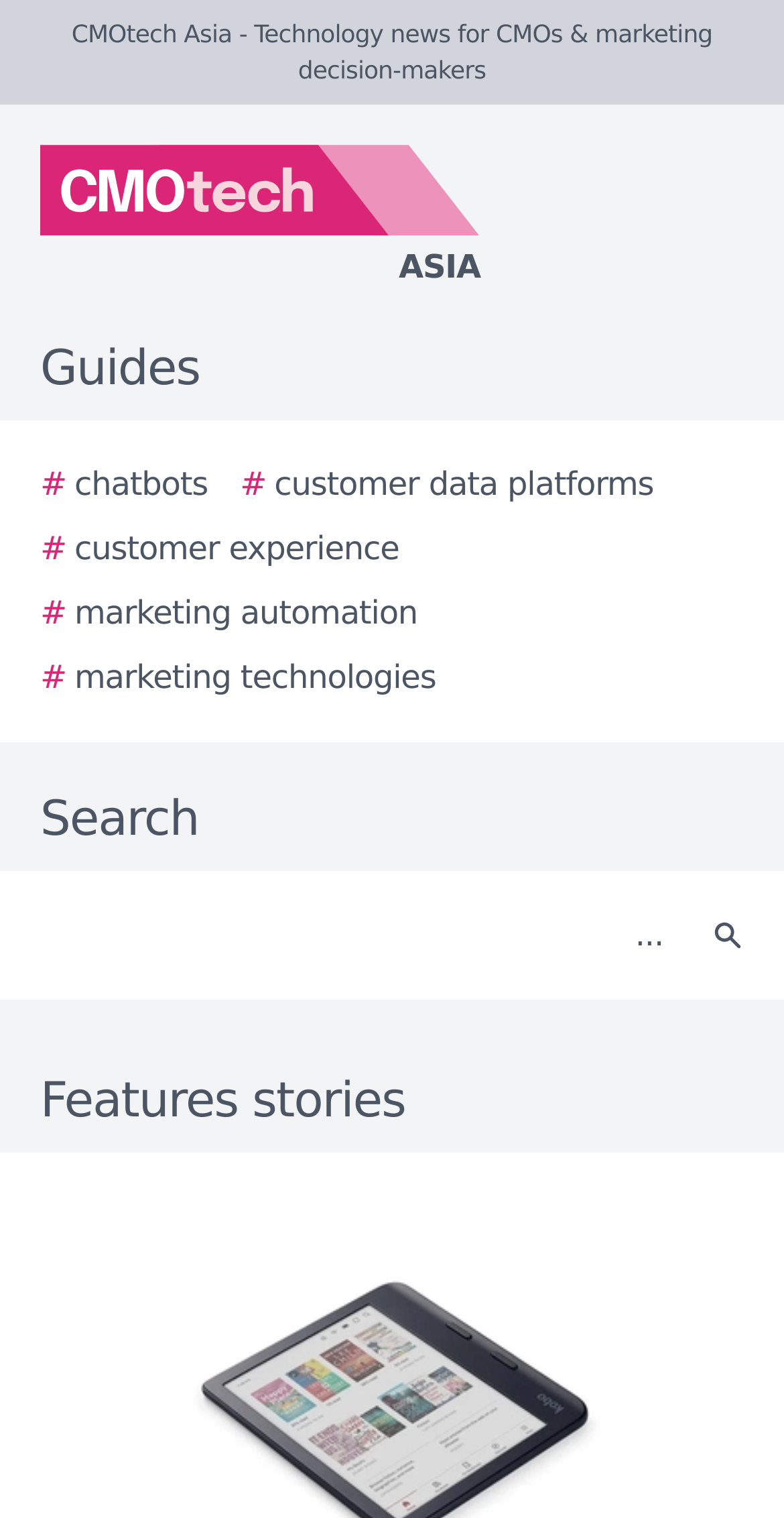What categories are listed under Guides?
Please provide an in-depth and detailed response to the question.

The categories listed under Guides can be determined by looking at the link elements that follow the static text element 'Guides'. These links have text that reads '# chatbots', '# customer data platforms', '# customer experience', '# marketing automation', and '# marketing technologies'.